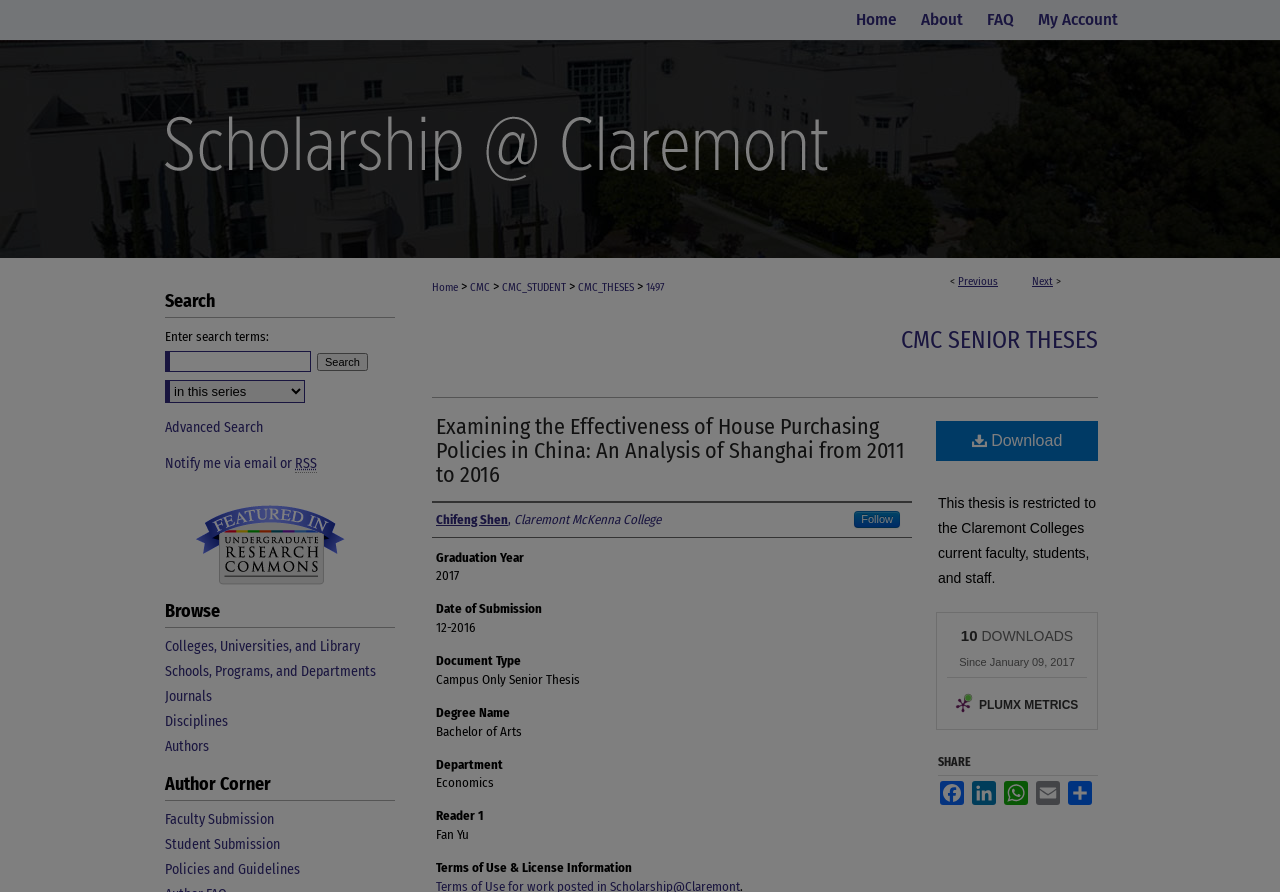Provide your answer in one word or a succinct phrase for the question: 
Who is the author of the thesis?

Chifeng Shen